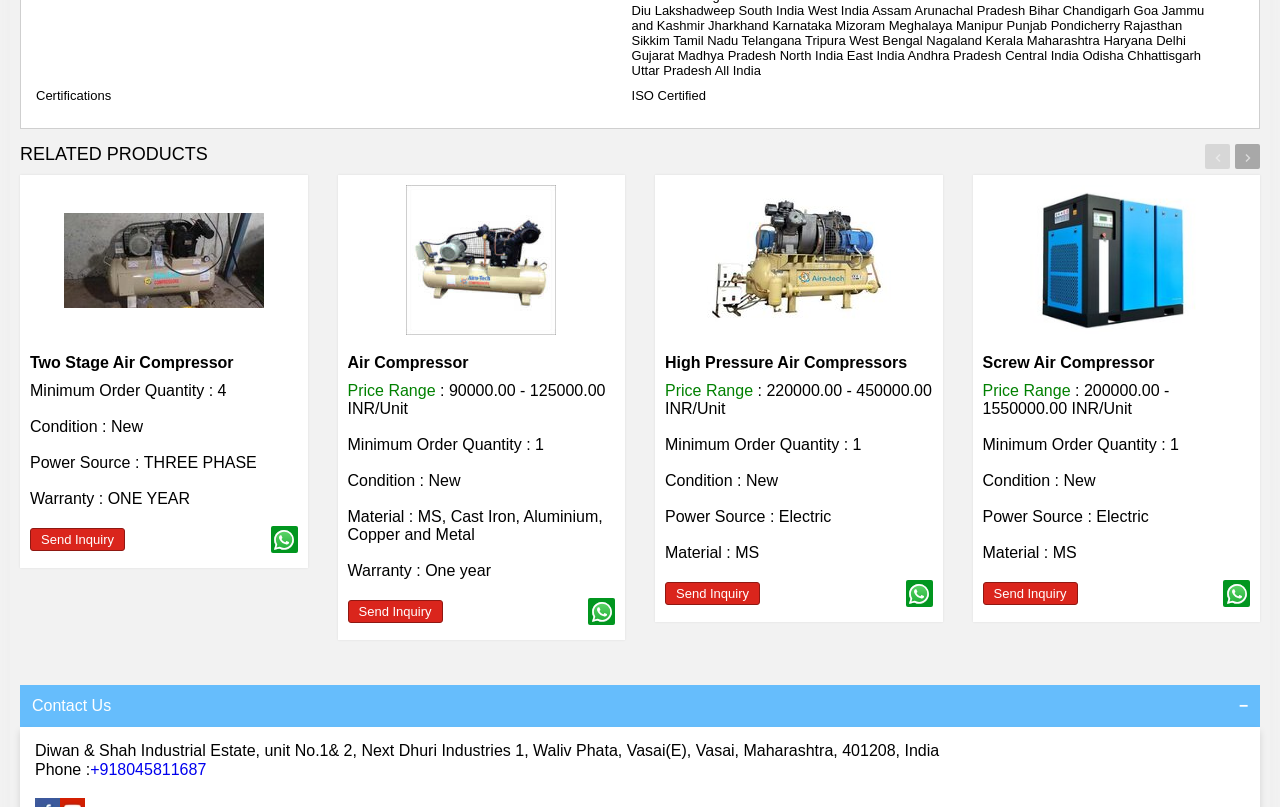What is the price range of the Two Stage Air Compressor?
From the screenshot, provide a brief answer in one word or phrase.

90000.00 - 125000.00 INR/Unit